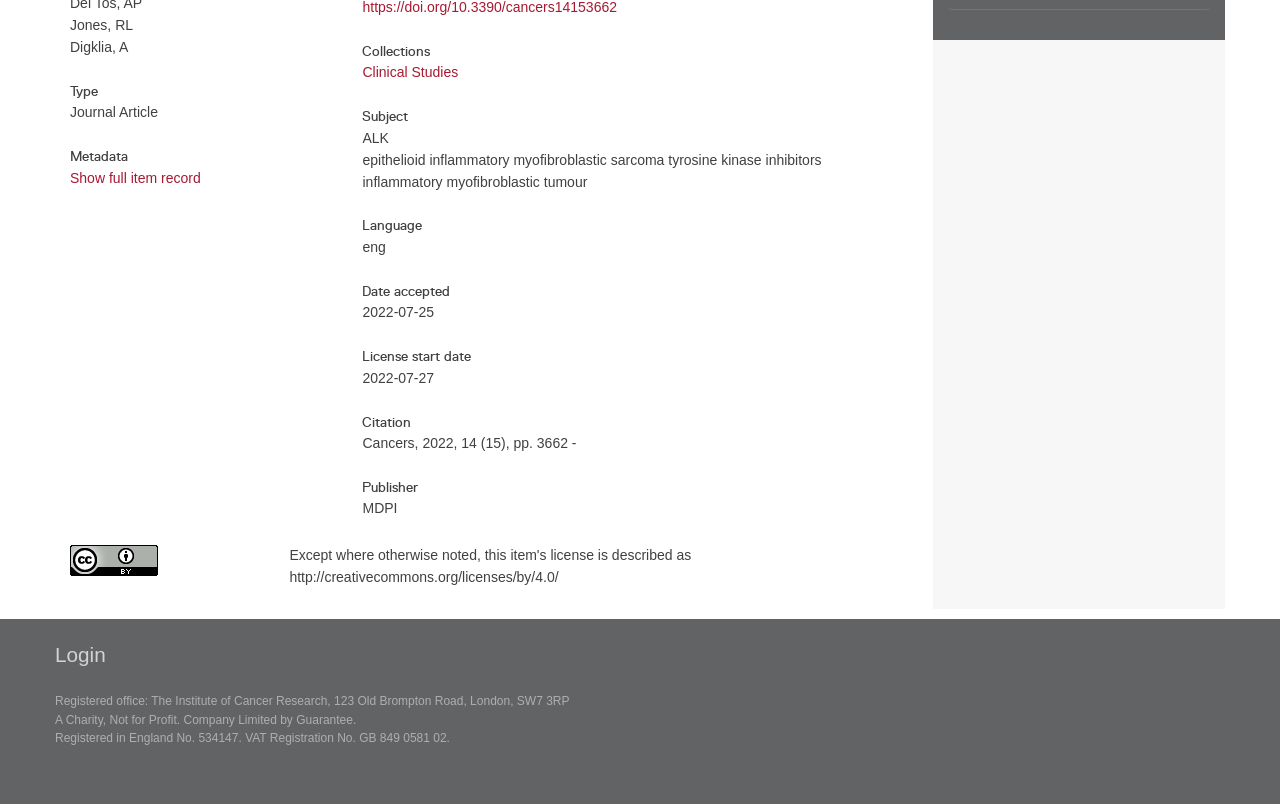Bounding box coordinates are specified in the format (top-left x, top-left y, bottom-right x, bottom-right y). All values are floating point numbers bounded between 0 and 1. Please provide the bounding box coordinate of the region this sentence describes: Show full item record

[0.055, 0.211, 0.157, 0.231]